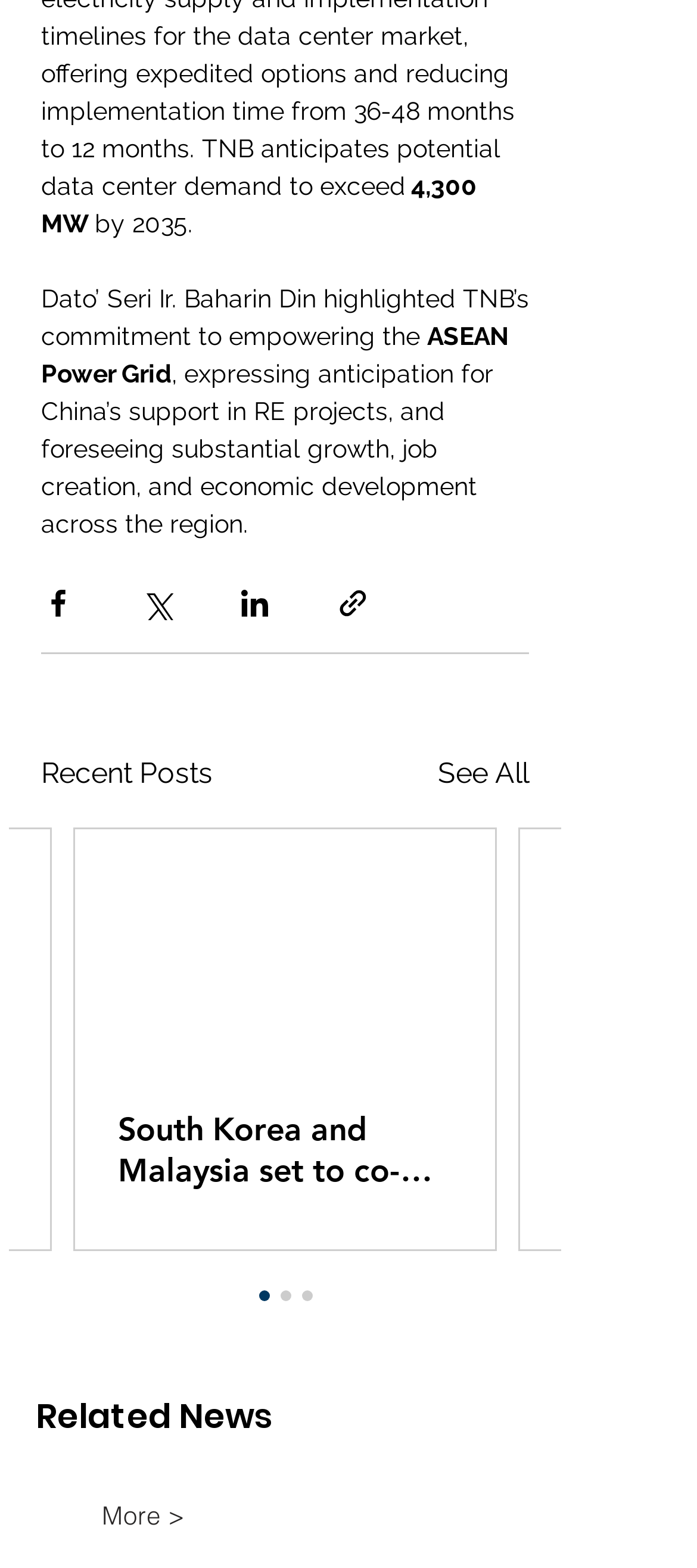Please identify the bounding box coordinates of the element that needs to be clicked to execute the following command: "See All". Provide the bounding box using four float numbers between 0 and 1, formatted as [left, top, right, bottom].

[0.628, 0.479, 0.759, 0.507]